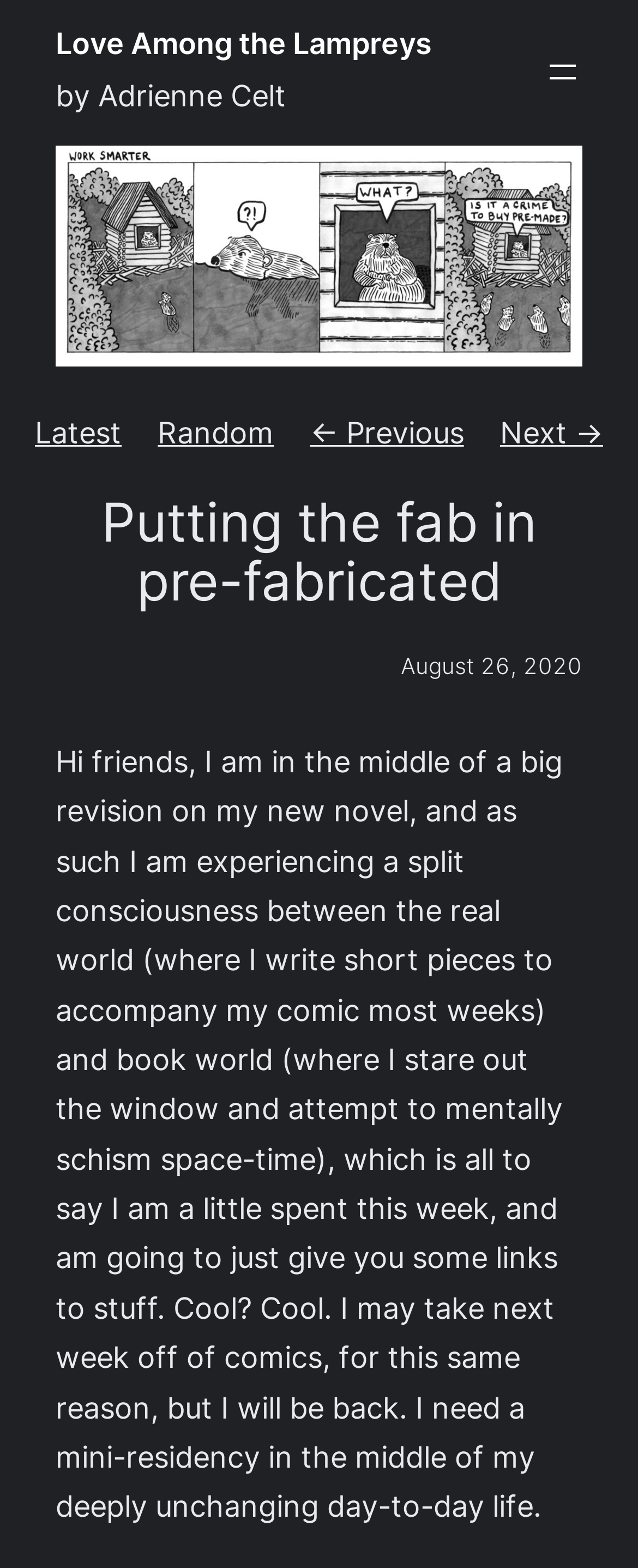Please reply to the following question with a single word or a short phrase:
What is the date of the post?

August 26, 2020